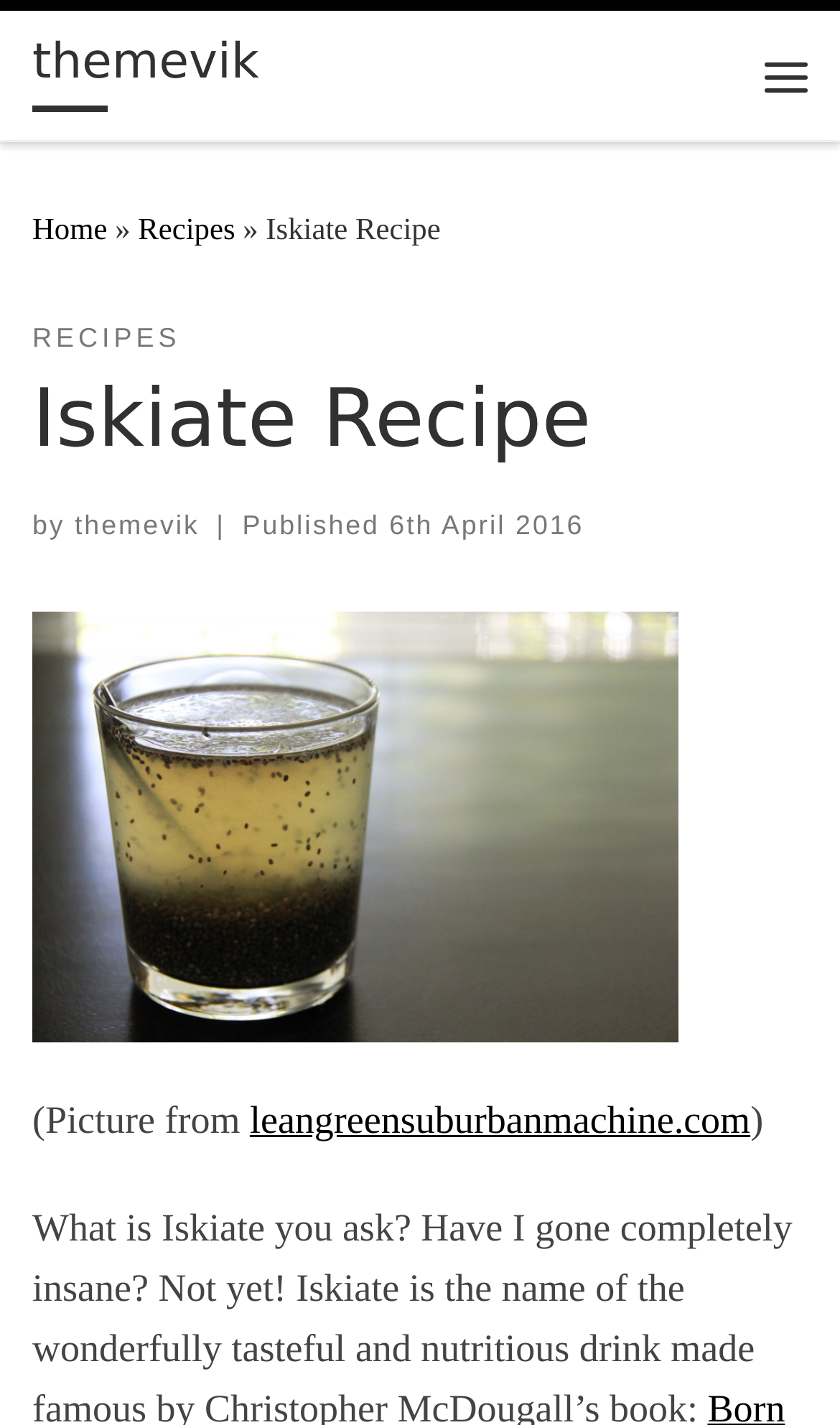Locate the bounding box coordinates of the clickable region necessary to complete the following instruction: "Open the 'Iskiate' recipe". Provide the coordinates in the format of four float numbers between 0 and 1, i.e., [left, top, right, bottom].

[0.038, 0.563, 0.808, 0.593]